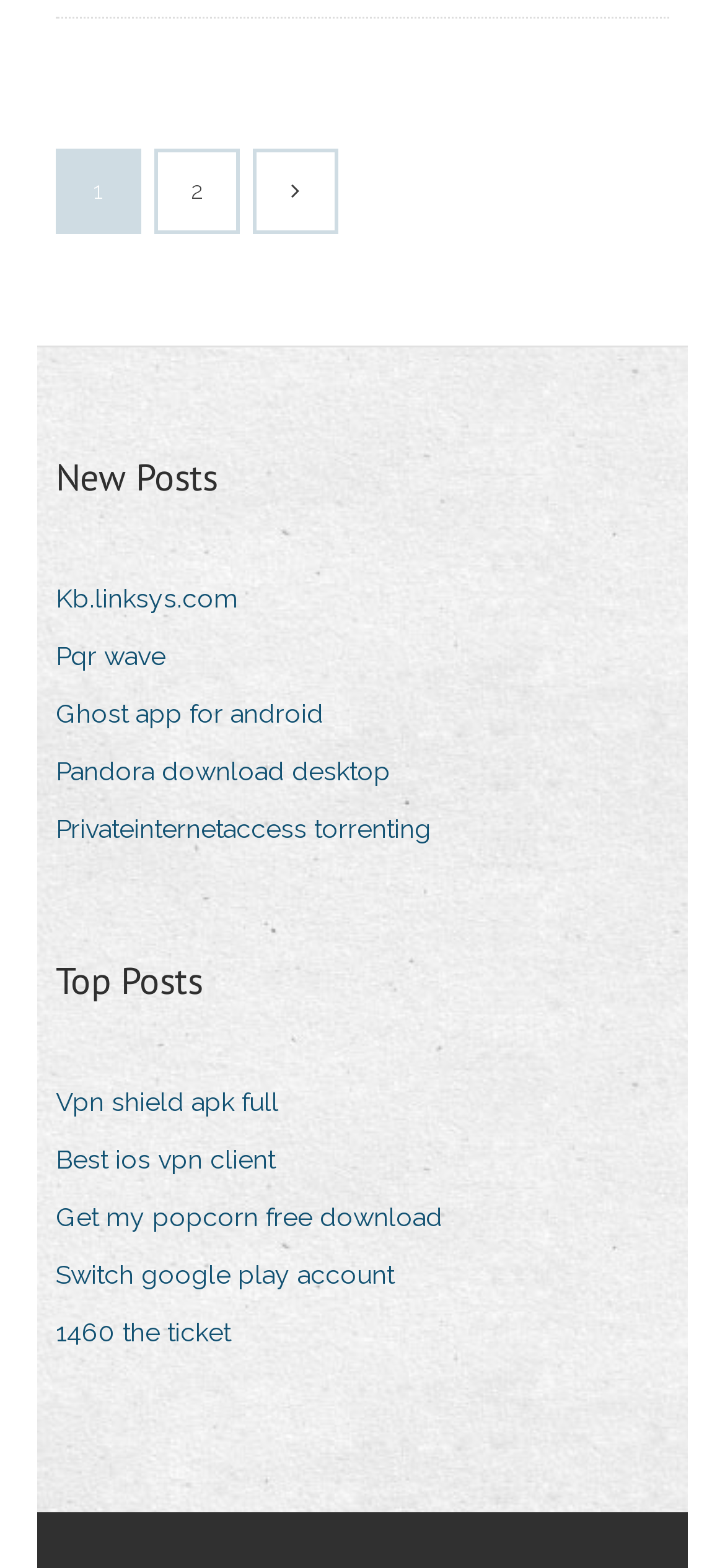What is the second link under the 'New Posts' category?
Carefully analyze the image and provide a thorough answer to the question.

The second link under the 'New Posts' category is 'Pqr wave' which is located below the link 'Kb.linksys.com'.